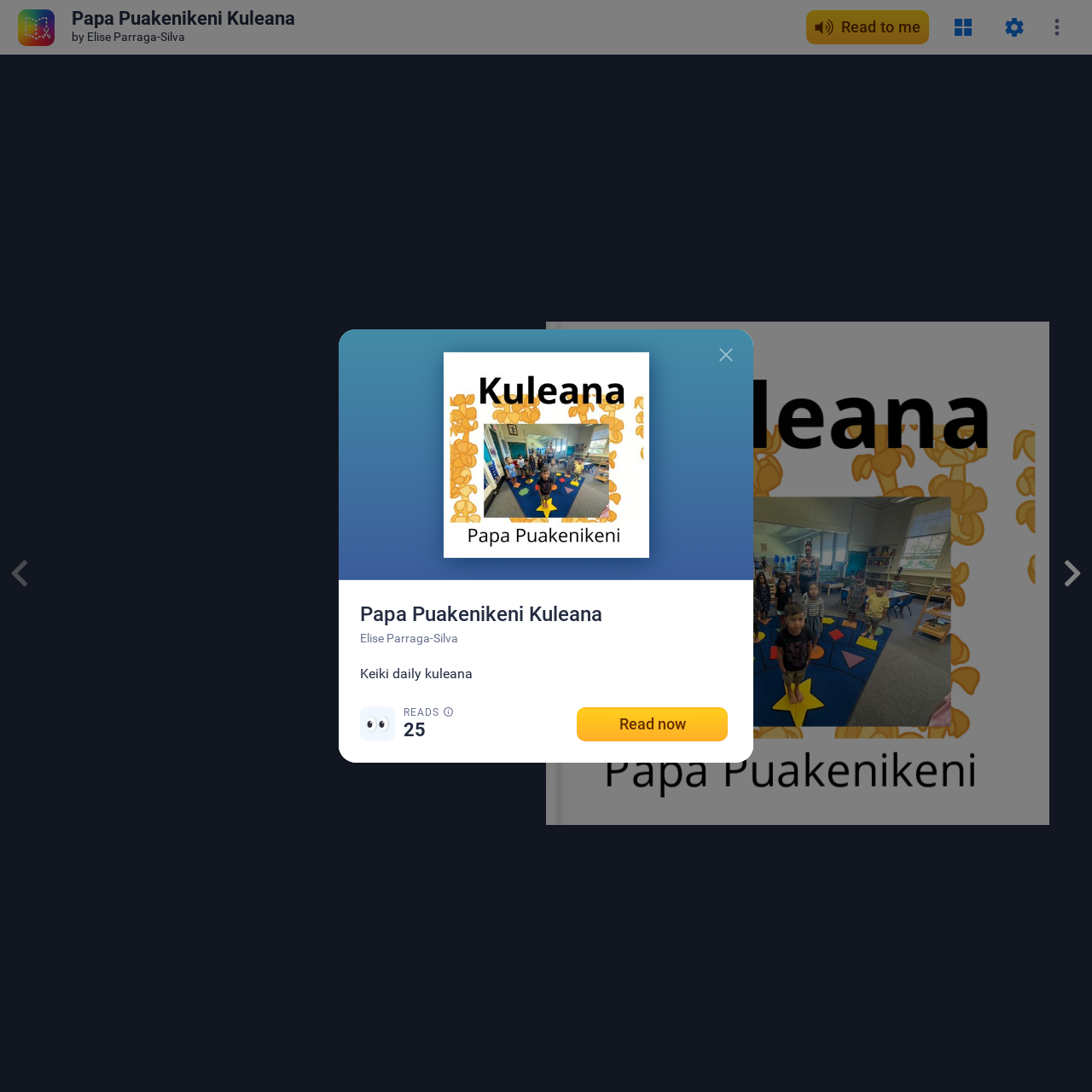Find the bounding box coordinates for the area you need to click to carry out the instruction: "Close the dialog". The coordinates should be four float numbers between 0 and 1, indicated as [left, top, right, bottom].

[0.651, 0.311, 0.679, 0.339]